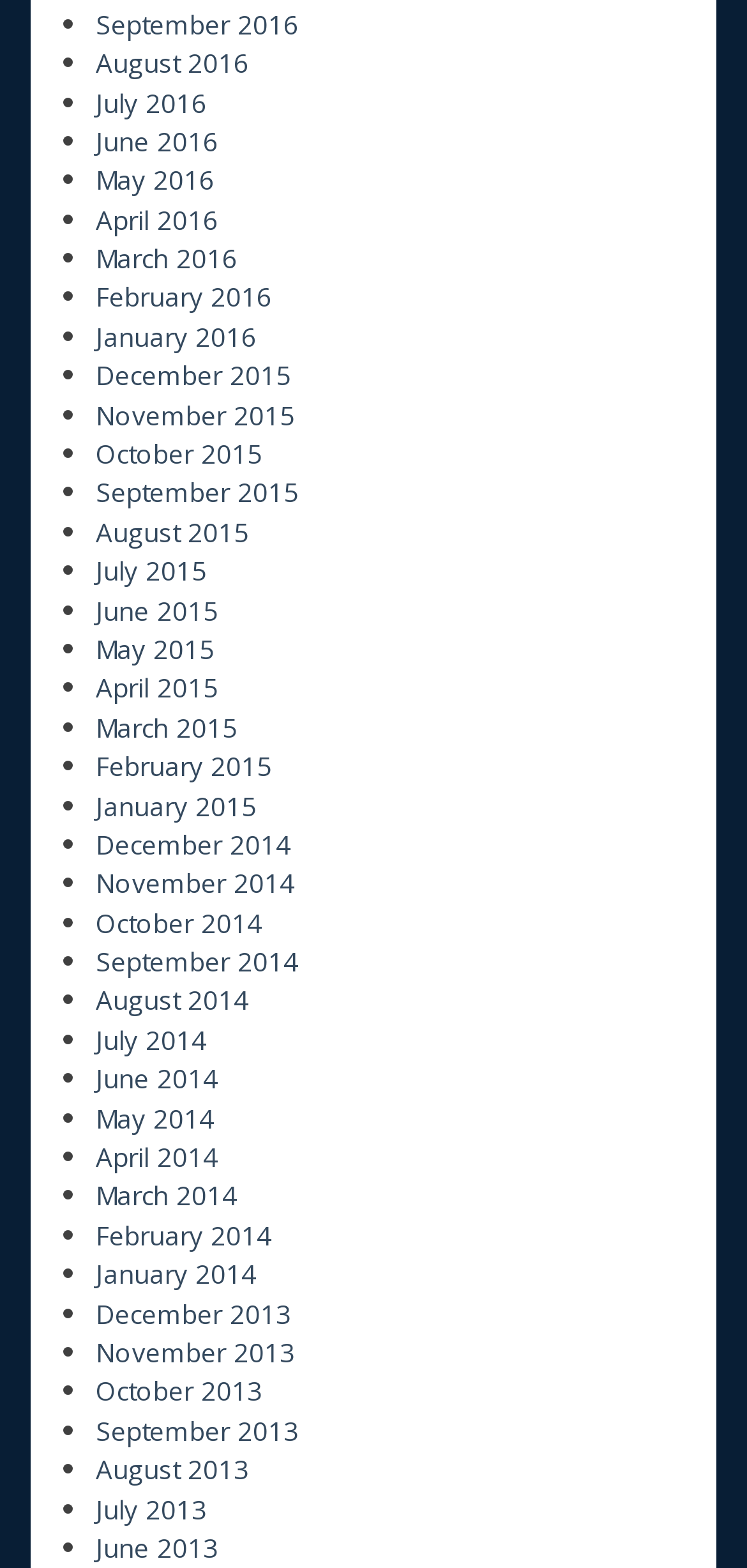Highlight the bounding box coordinates of the element that should be clicked to carry out the following instruction: "Access December 2013". The coordinates must be given as four float numbers ranging from 0 to 1, i.e., [left, top, right, bottom].

[0.128, 0.826, 0.39, 0.849]